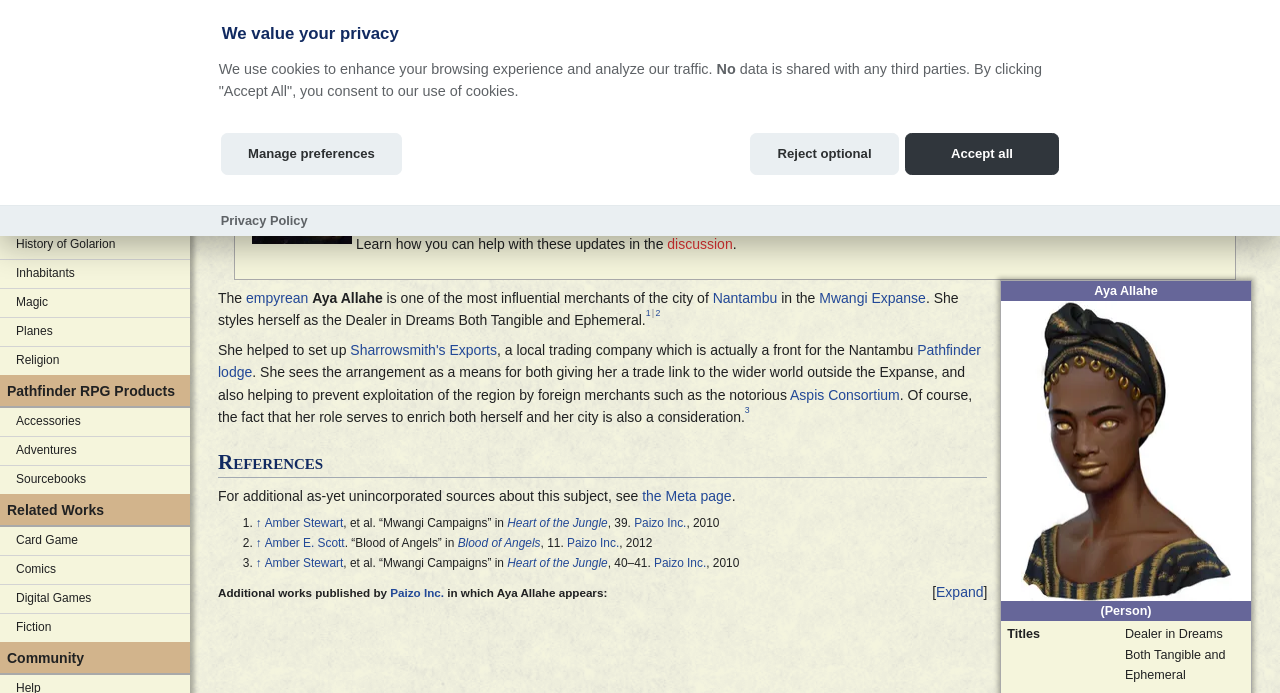Calculate the bounding box coordinates of the UI element given the description: "Paizo Inc.".

[0.443, 0.774, 0.484, 0.794]